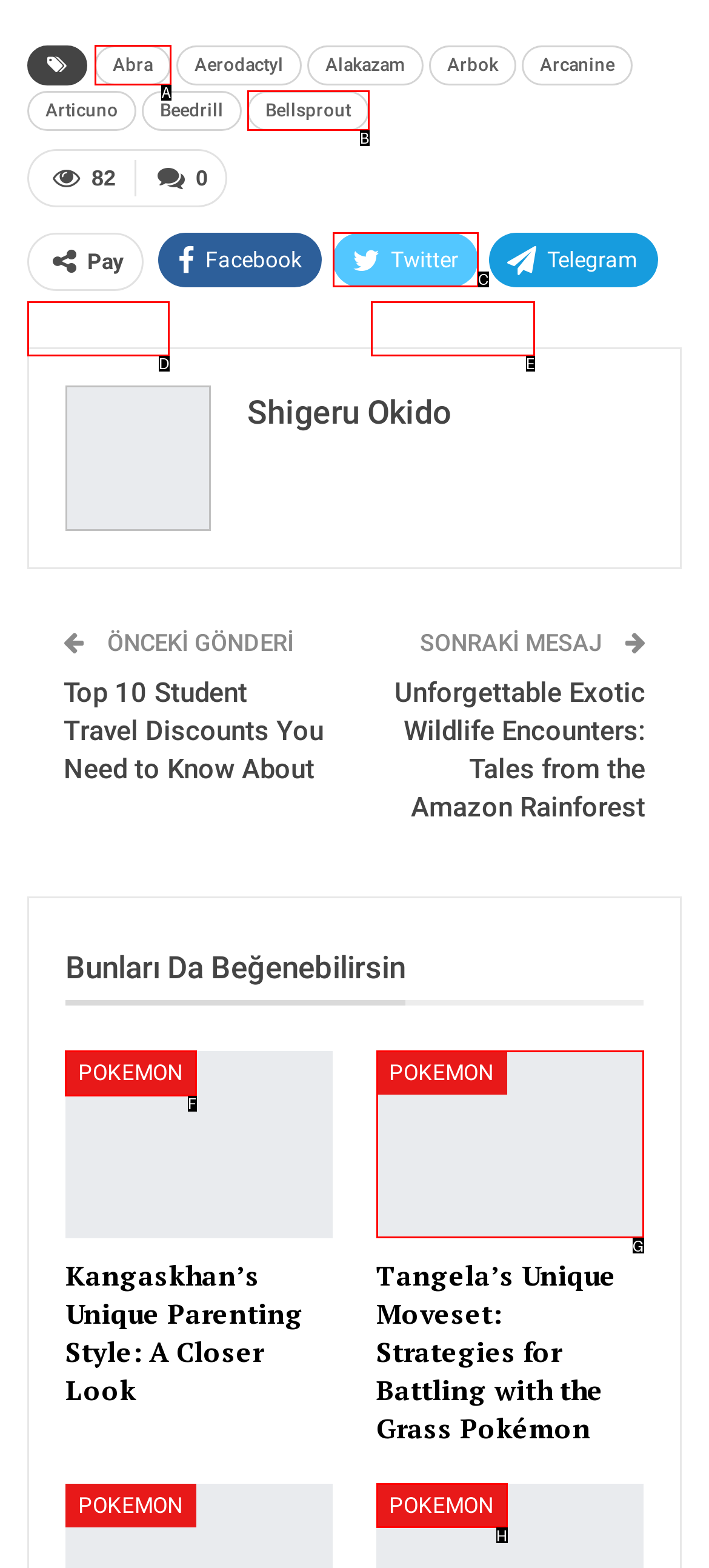Point out the specific HTML element to click to complete this task: Click on POKEMON Reply with the letter of the chosen option.

F